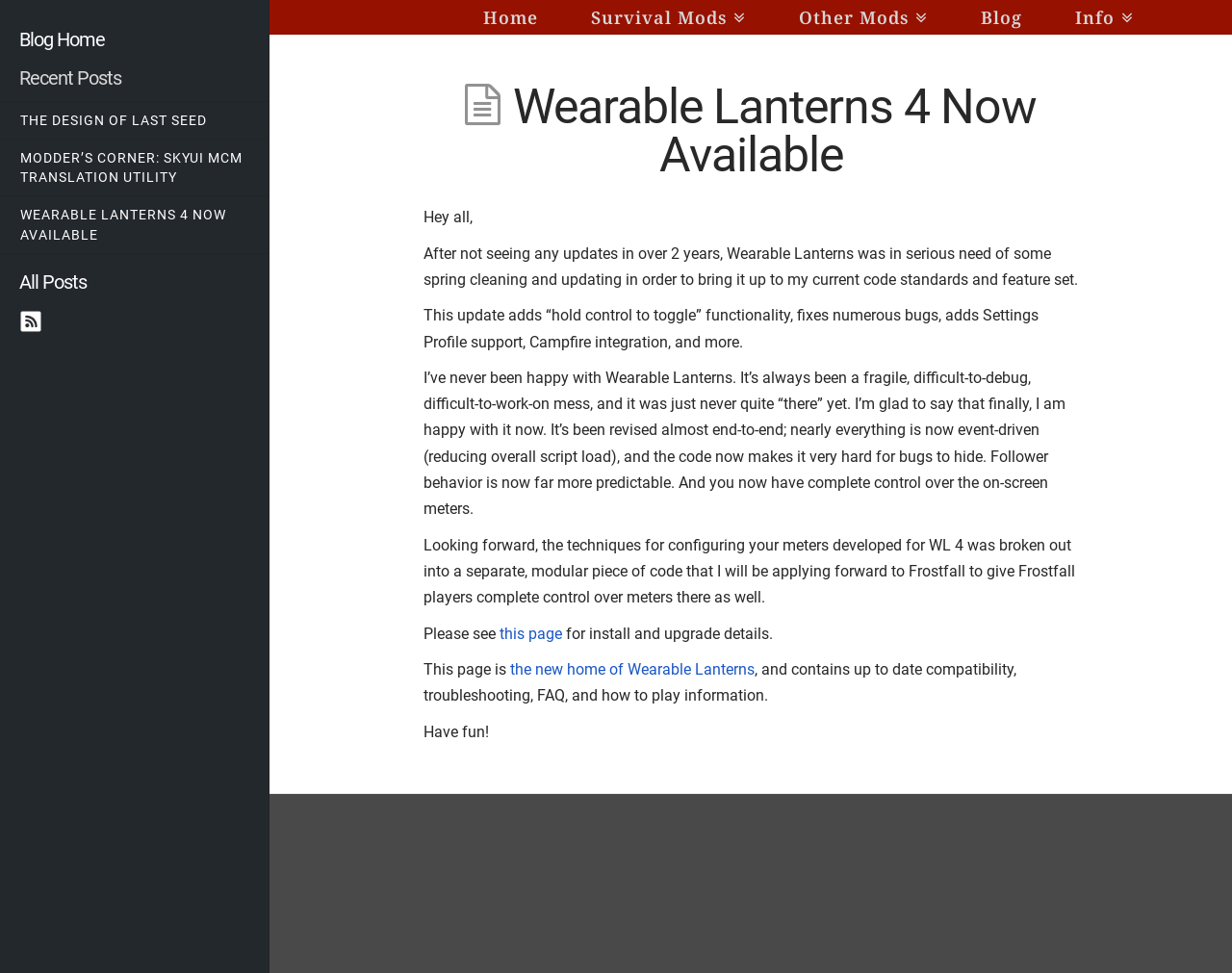Provide a one-word or short-phrase answer to the question:
What is the name of the mod?

Wearable Lanterns